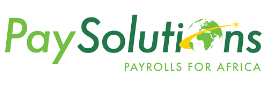Generate a detailed explanation of the scene depicted in the image.

The image features the logo of Pay Solutions, a company specializing in payroll services. The prominent text "PaySolutions" is displayed in a modern, vibrant green font, symbolizing growth and innovation, while the phrase "PAYROLLS FOR AFRICA" appears in a smaller, bold typeface underneath, emphasizing the company's focus on providing payroll solutions tailored for the African market. Accompanying the text is a graphic element depicting a globe, signifying global reach and connectivity, along with a starburst, which may represent excellence and forward-thinking in their services. This logo encapsulates the essence of a contemporary payroll service dedicated to supporting businesses across Africa with efficient, reliable, and innovative payroll solutions.